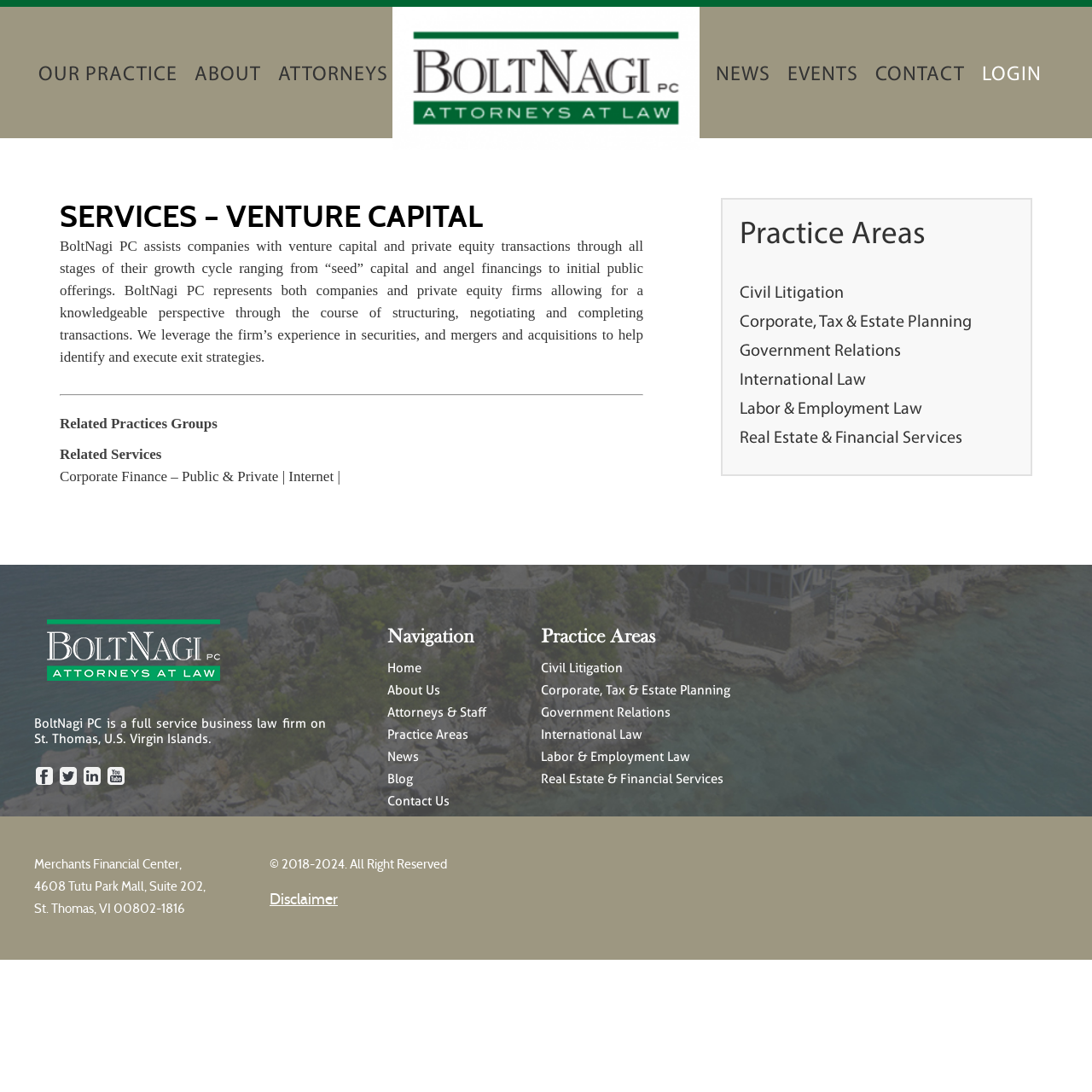What social media platforms does the law firm have?
Refer to the screenshot and deliver a thorough answer to the question presented.

The social media platforms of the law firm can be found in the links at the bottom of the webpage, which include Facebook, Twitter, LinkedIn, and YouTube, each represented by an image icon.